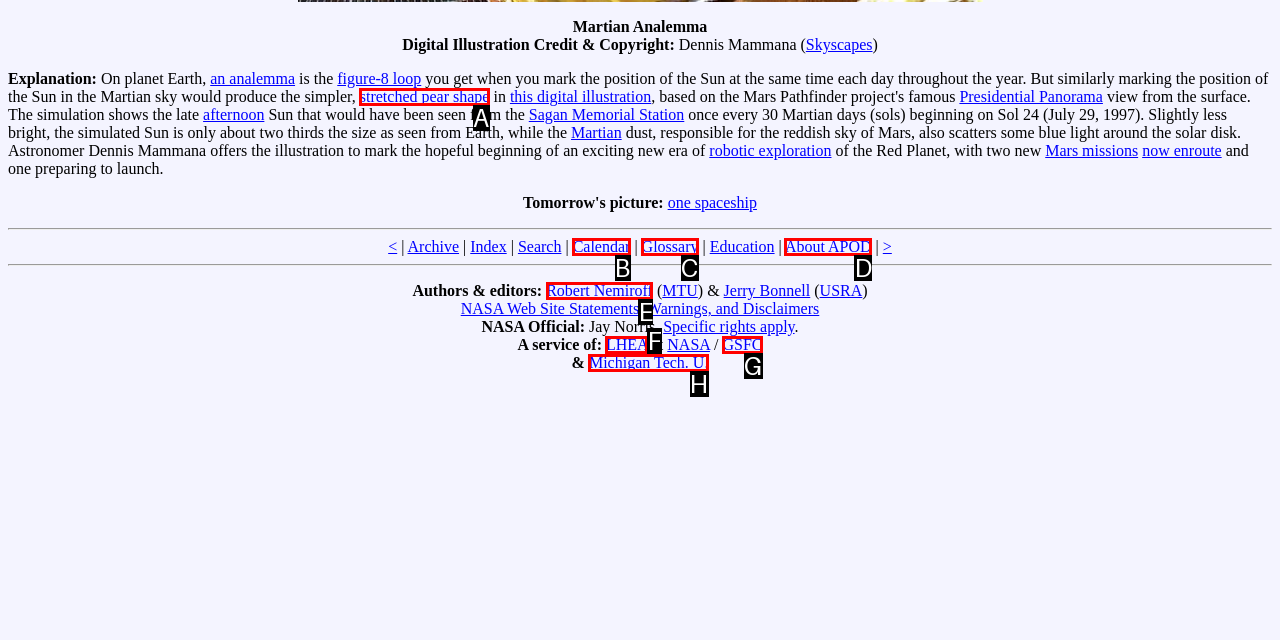Match the description to the correct option: stretched pear shape
Provide the letter of the matching option directly.

A